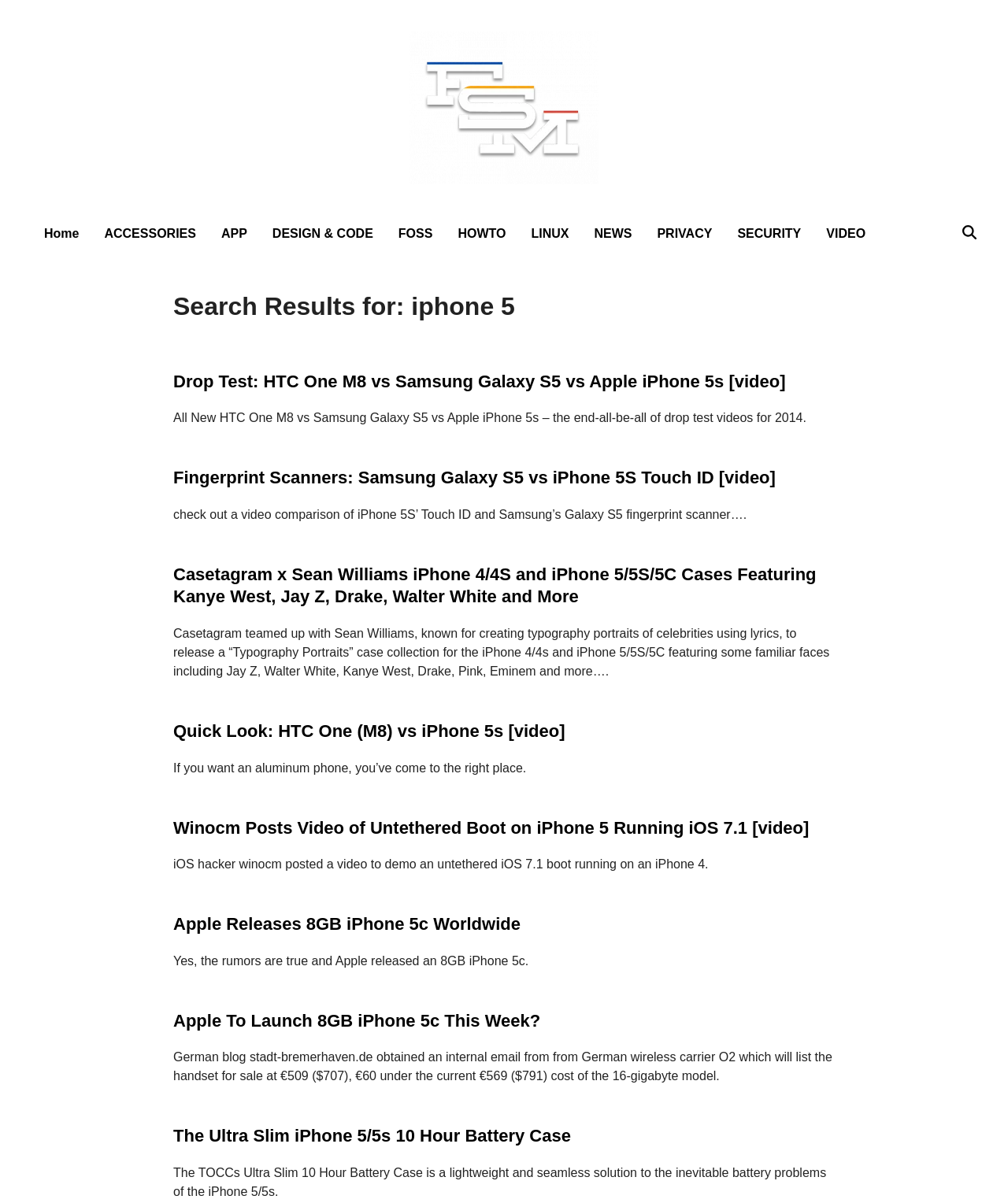Answer succinctly with a single word or phrase:
What are the categories listed on the top?

Home, ACCESSORIES, APP, etc.